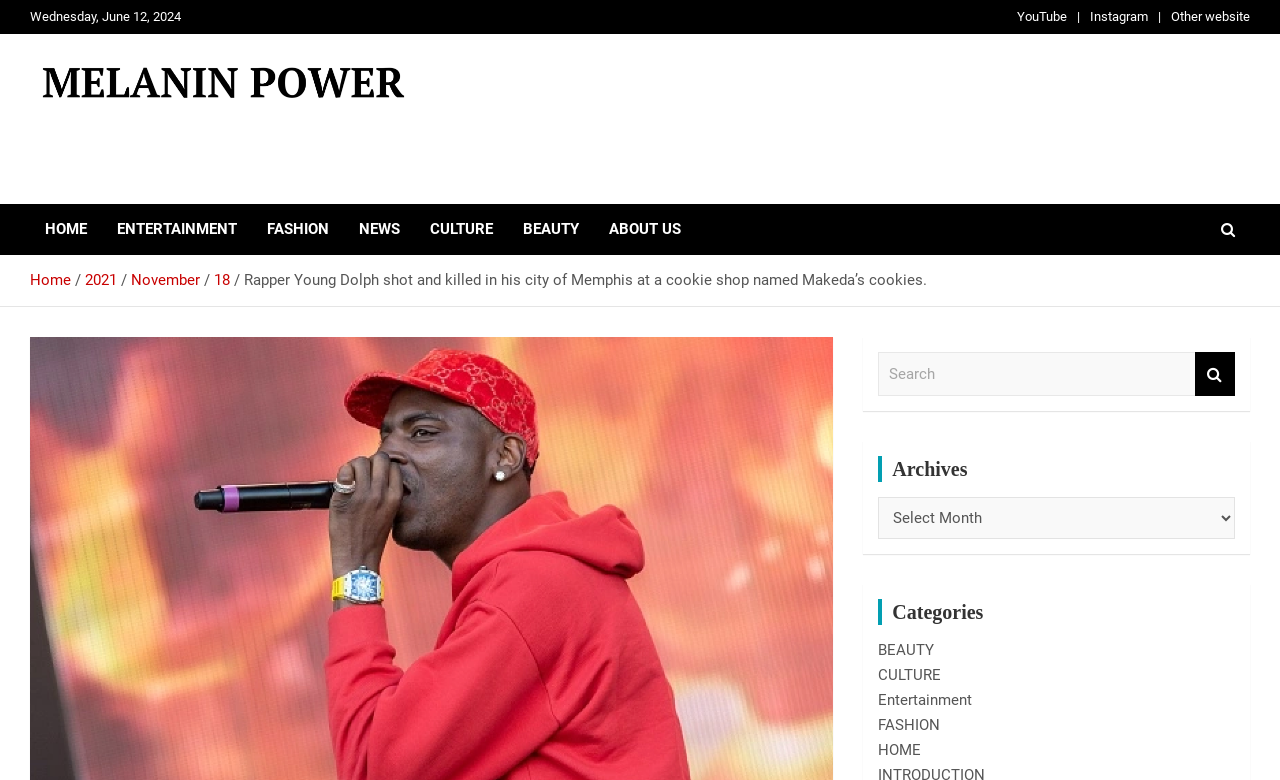Find the bounding box coordinates of the element you need to click on to perform this action: 'View archives'. The coordinates should be represented by four float values between 0 and 1, in the format [left, top, right, bottom].

[0.686, 0.637, 0.965, 0.691]